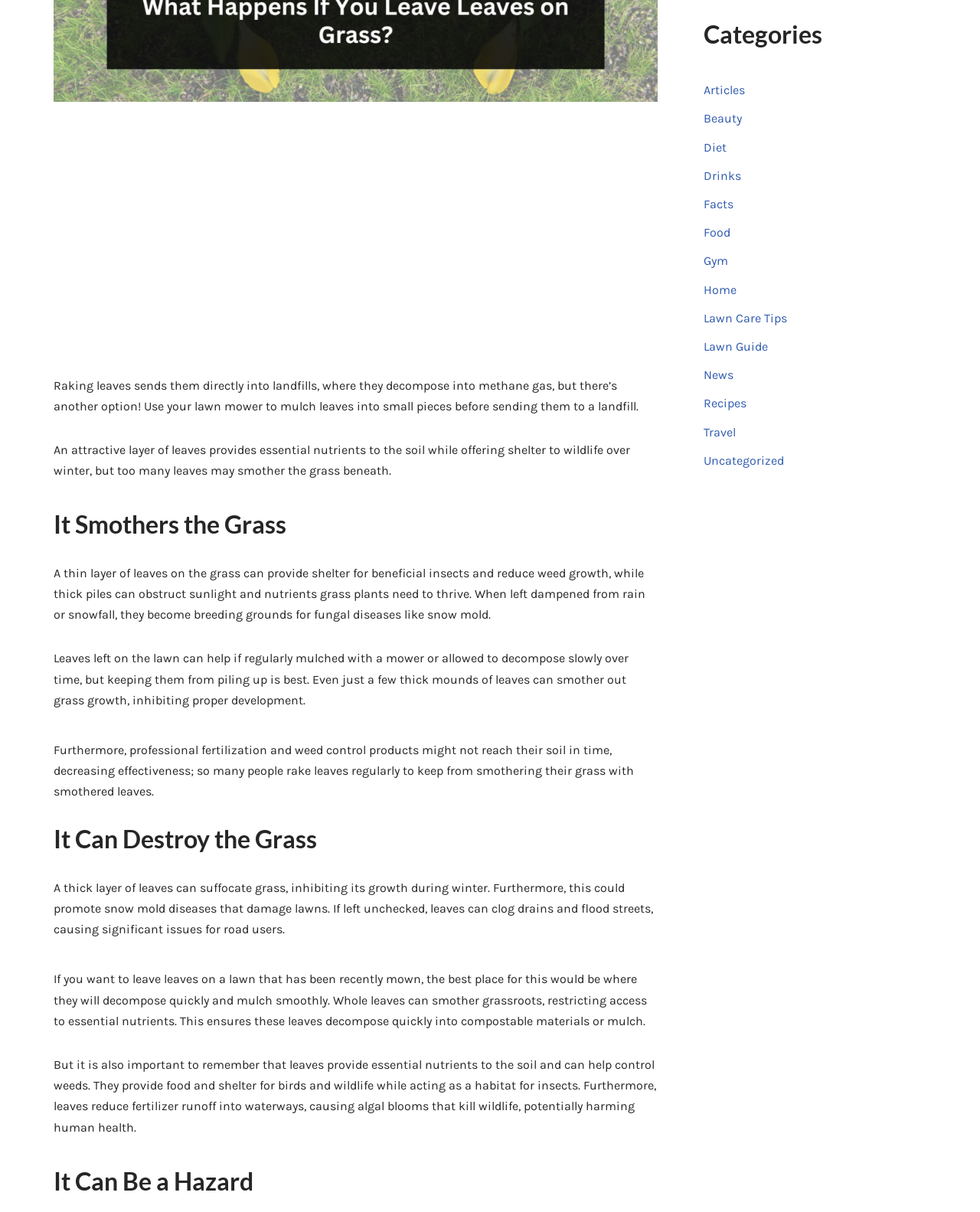Bounding box coordinates are specified in the format (top-left x, top-left y, bottom-right x, bottom-right y). All values are floating point numbers bounded between 0 and 1. Please provide the bounding box coordinate of the region this sentence describes: Facts

[0.718, 0.162, 0.748, 0.174]